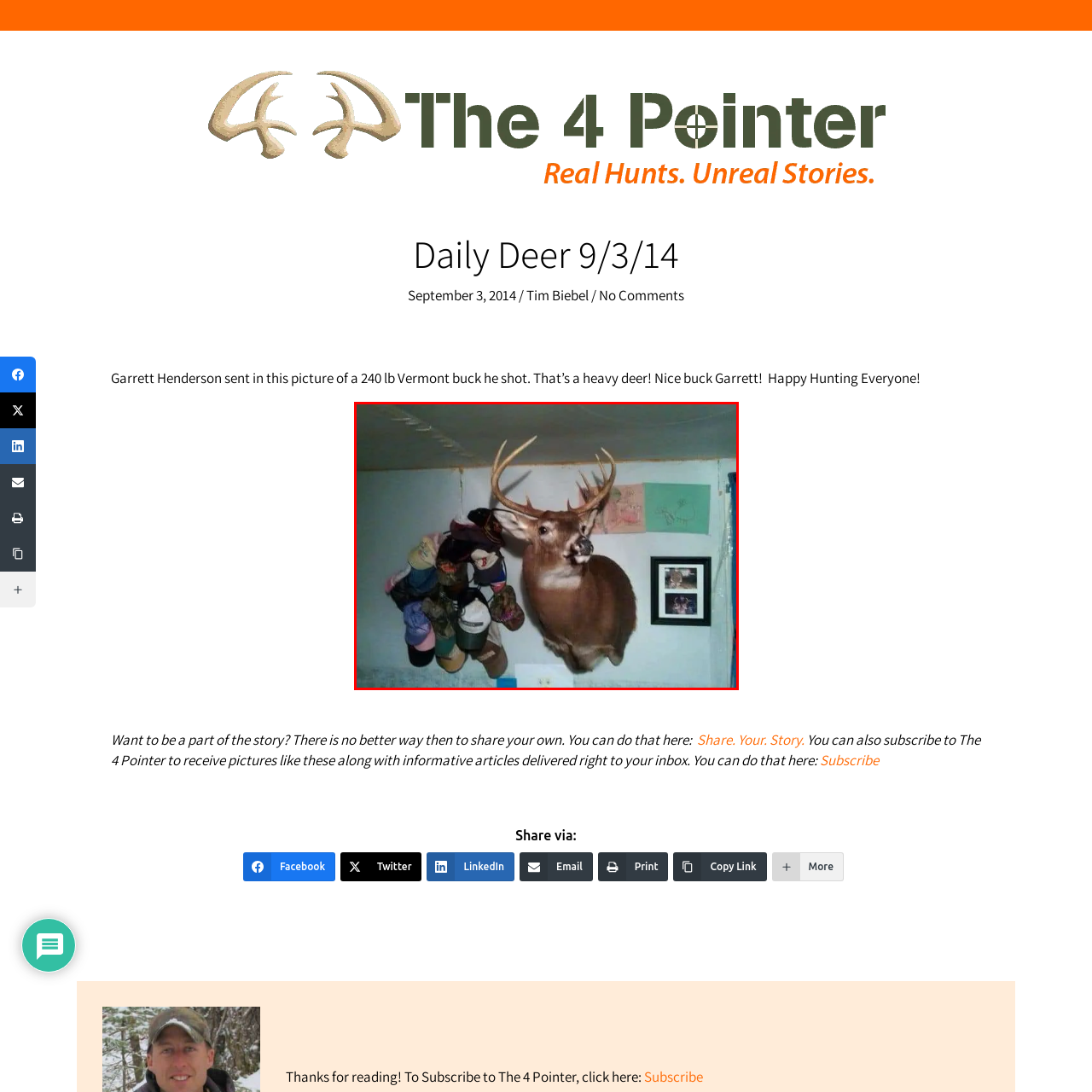Study the area of the image outlined in red and respond to the following question with as much detail as possible: What is hanging on the wall surrounding the deer?

The image shows a collection of colorful baseball caps hanging on the wall surrounding the mounted deer head, which suggests personal mementos and perhaps a love for outdoor activities.